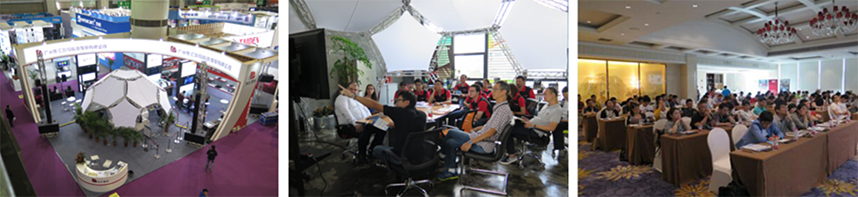Give a detailed account of the visual elements in the image.

The image showcases three distinct scenes related to the professional audio industry. 

On the left, we see a vibrant exhibition booth, characterized by a modern design and multiple screens displaying product information. This booth represents a company at a trade show, likely focused on introducing innovative audio solutions. The colorful flooring and the thoughtfully arranged plants suggest a welcoming atmosphere that encourages visitor engagement.

In the center, a group of participants is gathered around a table, engaged in a collaborative discussion or training session. The setup appears to imply a workshop or seminar, highlighting the company's commitment to professional development and information sharing within the audio technology sector.

On the right, an audience is attentively watching a presentation in a formal setting. The rows of seated attendees indicate a structured event, possibly a conference or meeting where industry insights and advancements are being shared. The elegant decor of the venue underlines the professionalism of the gathering.

Overall, the image encapsulates the dynamic nature of the professional audio business, illustrating the connections being fostered through trade shows, educational sessions, and professional gatherings.